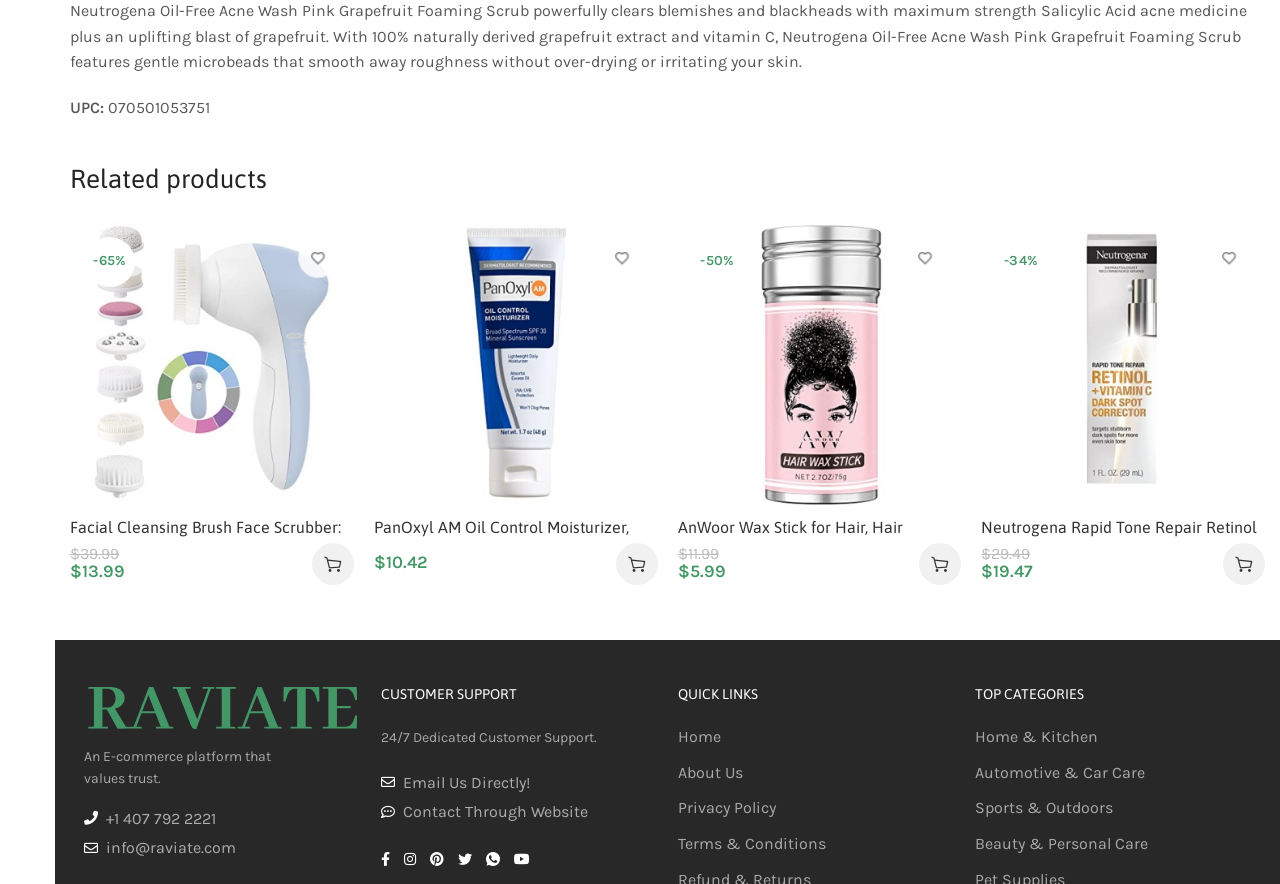How many related products are listed?
Using the information from the image, answer the question thoroughly.

I counted the number of products listed under the 'Related products' heading, which are Facial Cleansing Brush Face Scrubber, PanOxyl AM Oil Control Moisturizer, AnWoor Wax Stick for Hair, and Neutrogena Rapid Tone Repair Retinol + Vitamin C Dark Spot Corrector Face Serum.